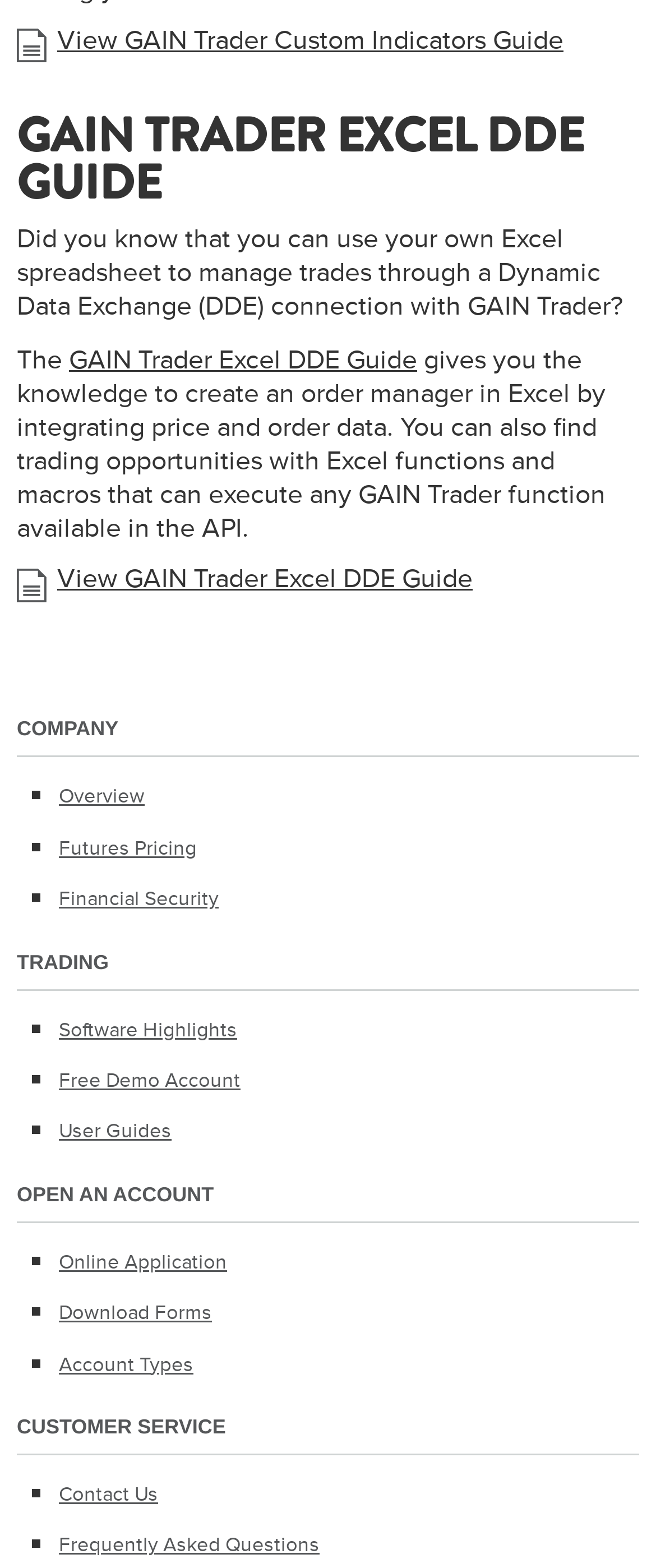Please identify the bounding box coordinates of the clickable area that will allow you to execute the instruction: "Go to the next slide".

None